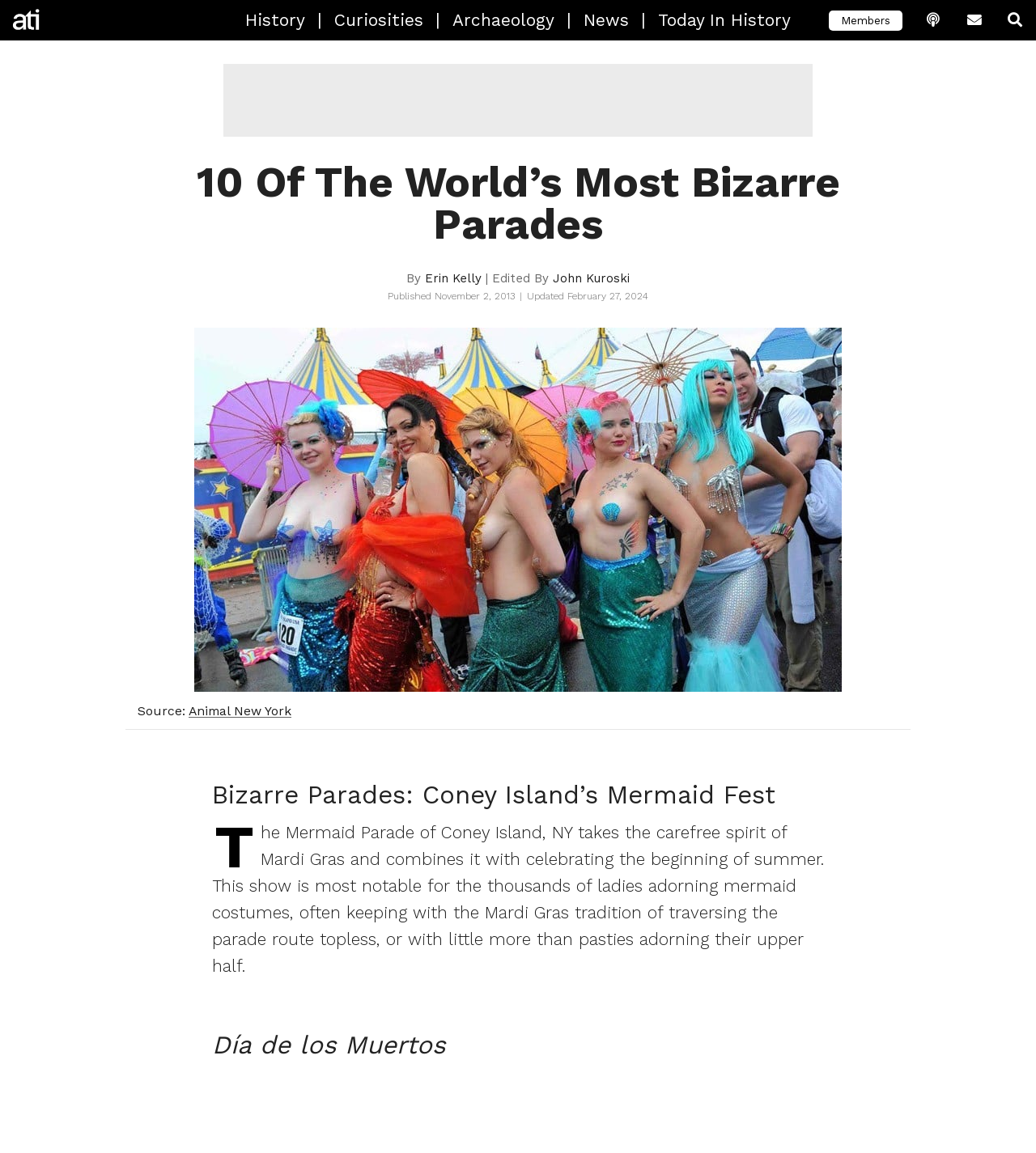Please determine the bounding box coordinates, formatted as (top-left x, top-left y, bottom-right x, bottom-right y), with all values as floating point numbers between 0 and 1. Identify the bounding box of the region described as: John Kuroski

[0.534, 0.235, 0.608, 0.248]